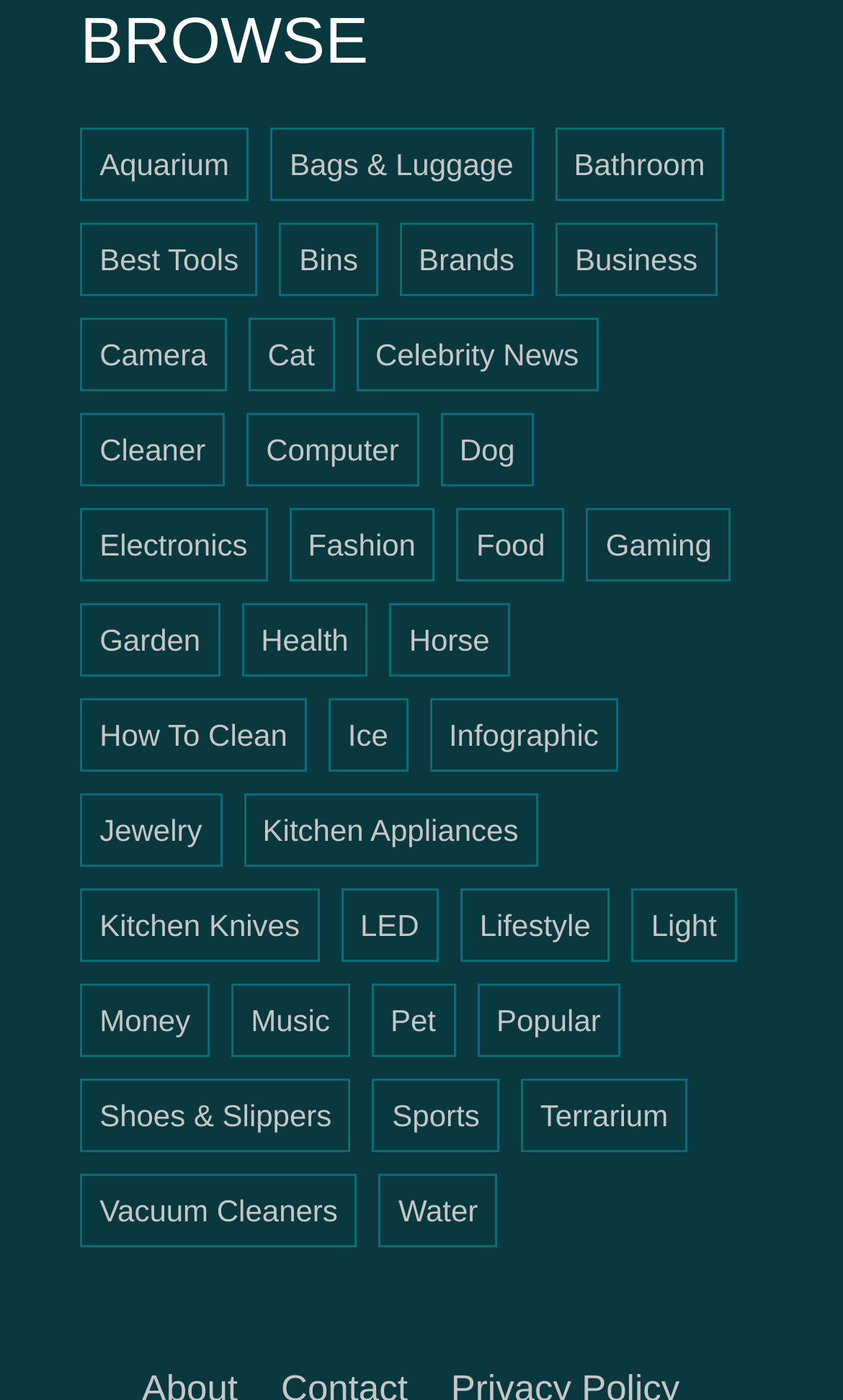How many categories are available?
Examine the webpage screenshot and provide an in-depth answer to the question.

I counted the number of links under the 'BROWSE' heading, which represents different categories. There are 54 links in total, each representing a unique category.